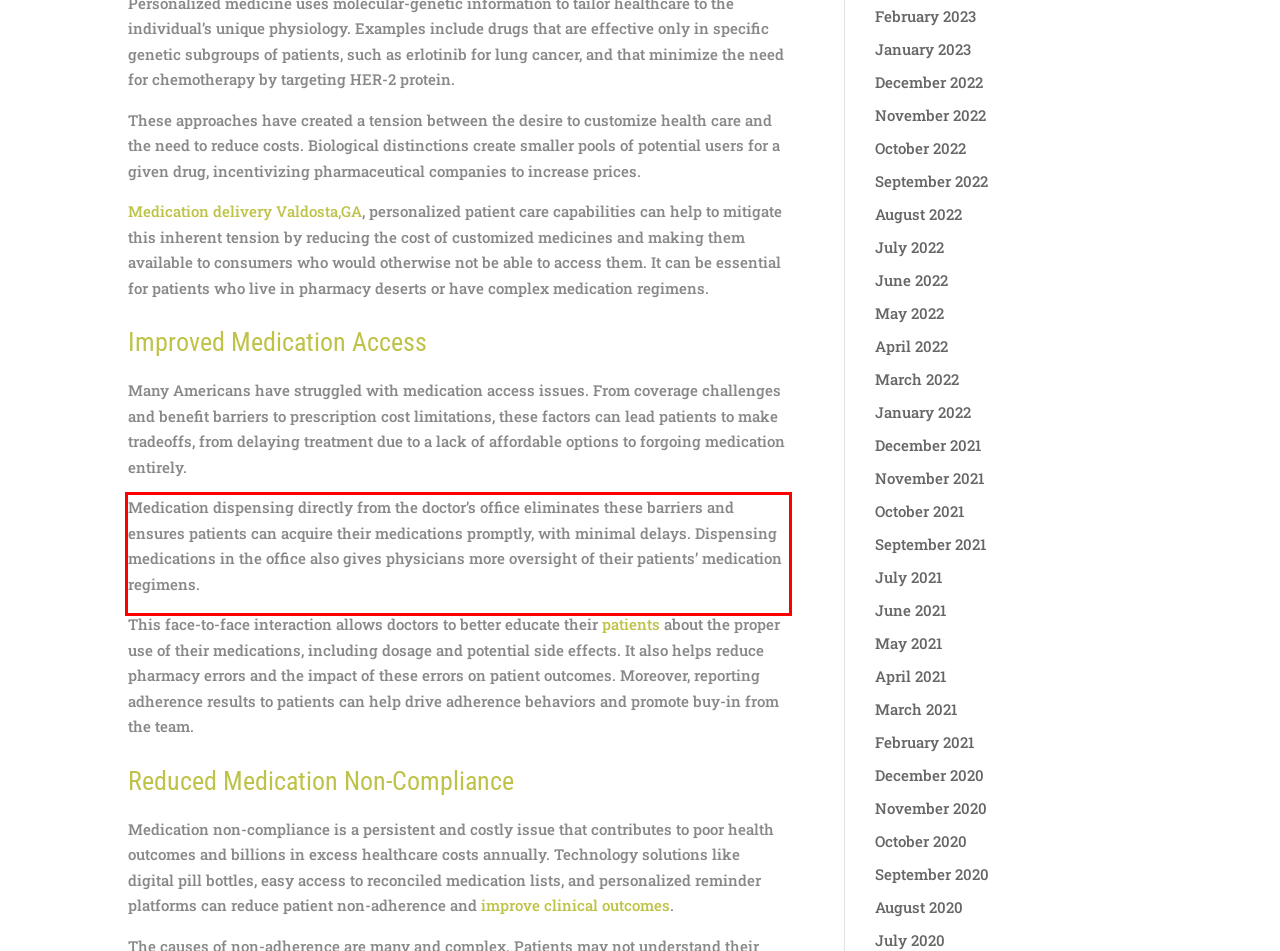You have a screenshot of a webpage, and there is a red bounding box around a UI element. Utilize OCR to extract the text within this red bounding box.

Medication dispensing directly from the doctor’s office eliminates these barriers and ensures patients can acquire their medications promptly, with minimal delays. Dispensing medications in the office also gives physicians more oversight of their patients’ medication regimens.